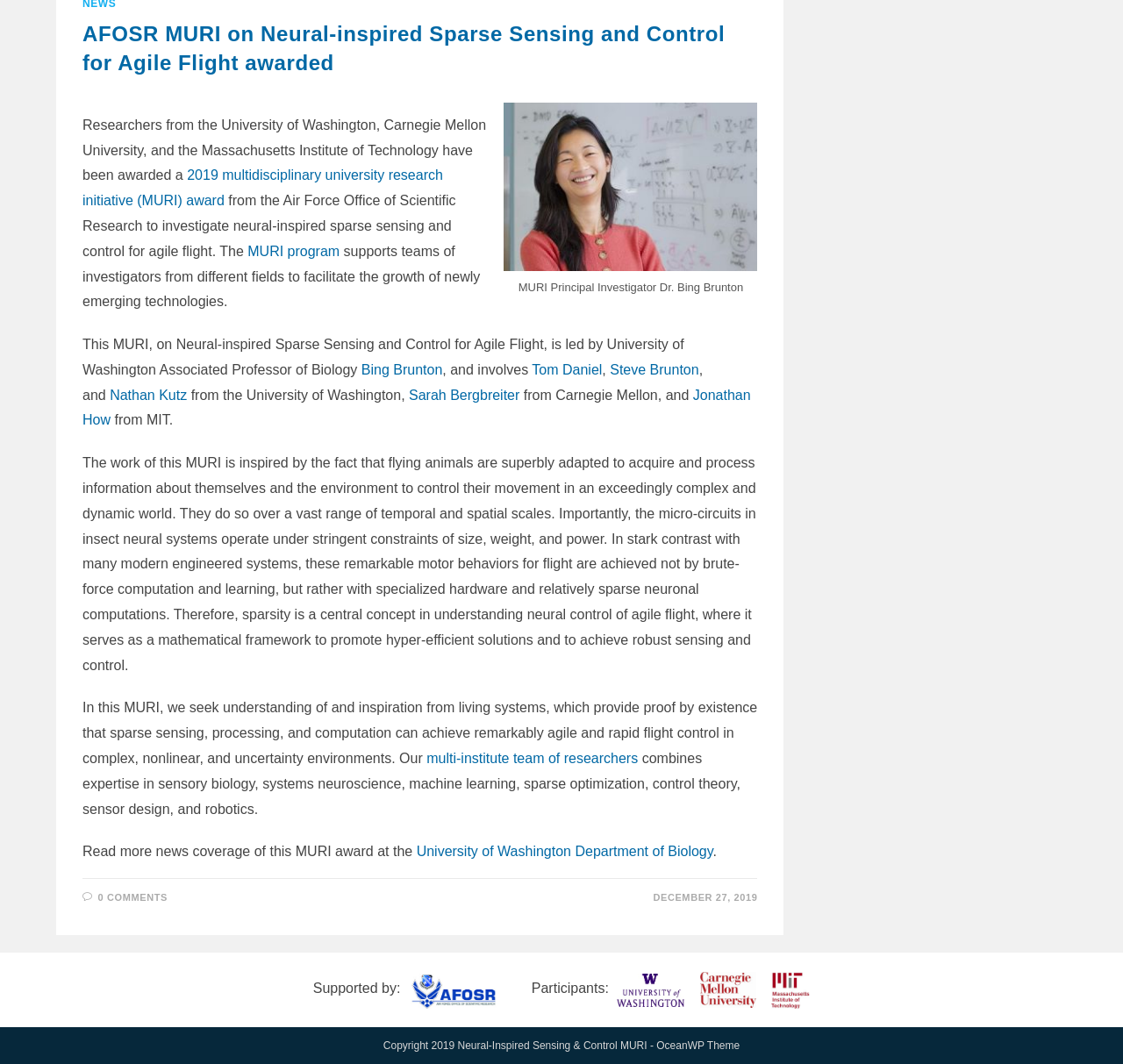What is the name of the principal investigator?
Using the information presented in the image, please offer a detailed response to the question.

The principal investigator's name is mentioned in the figure caption as 'MURI Principal Investigator Dr. Bing Brunton'.